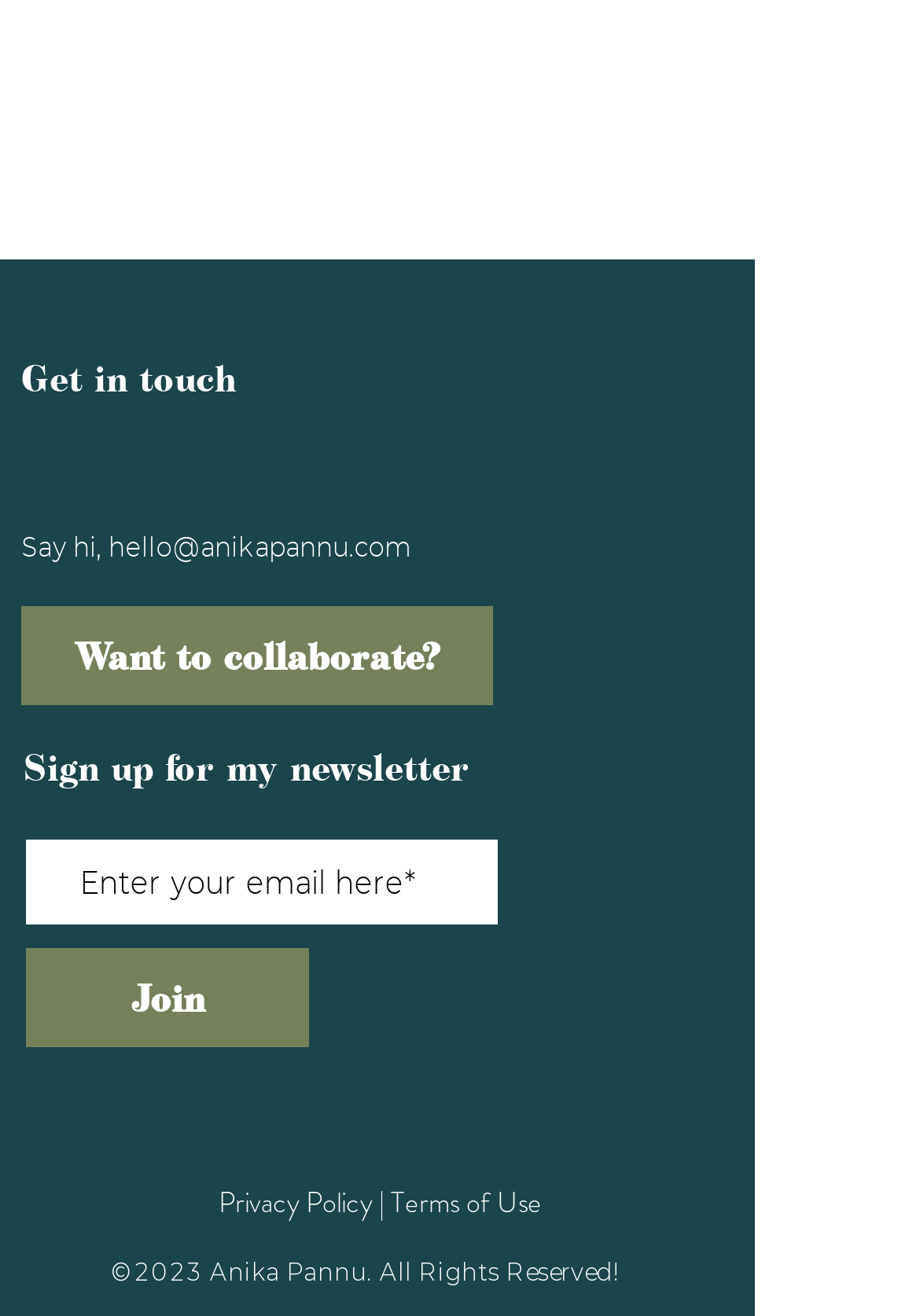What is the email address to say hi?
With the help of the image, please provide a detailed response to the question.

I found the email address by looking at the heading 'Say hi, hello@anikapannu.com' and the link 'hello@anikapannu.com' below it, which suggests that this is the email address to contact the owner of the webpage.